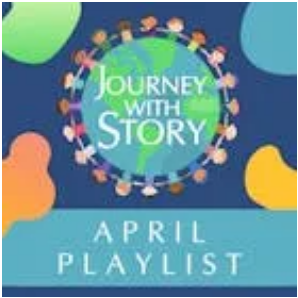Please provide a one-word or phrase answer to the question: 
What is the background color of the 'APRIL PLAYLIST' text?

Soothing blue